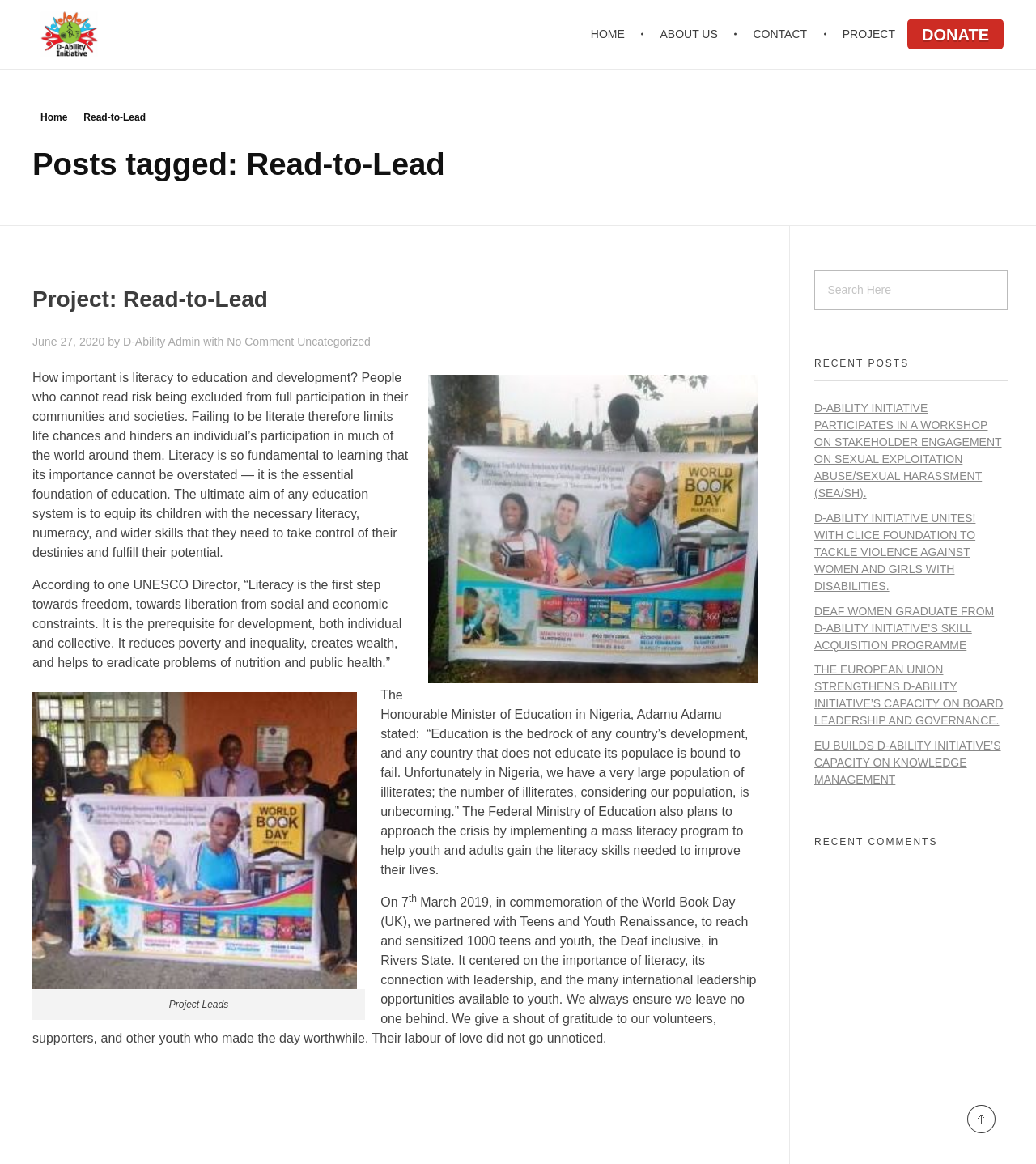Extract the bounding box coordinates for the HTML element that matches this description: "June 27, 2020". The coordinates should be four float numbers between 0 and 1, i.e., [left, top, right, bottom].

[0.031, 0.288, 0.104, 0.299]